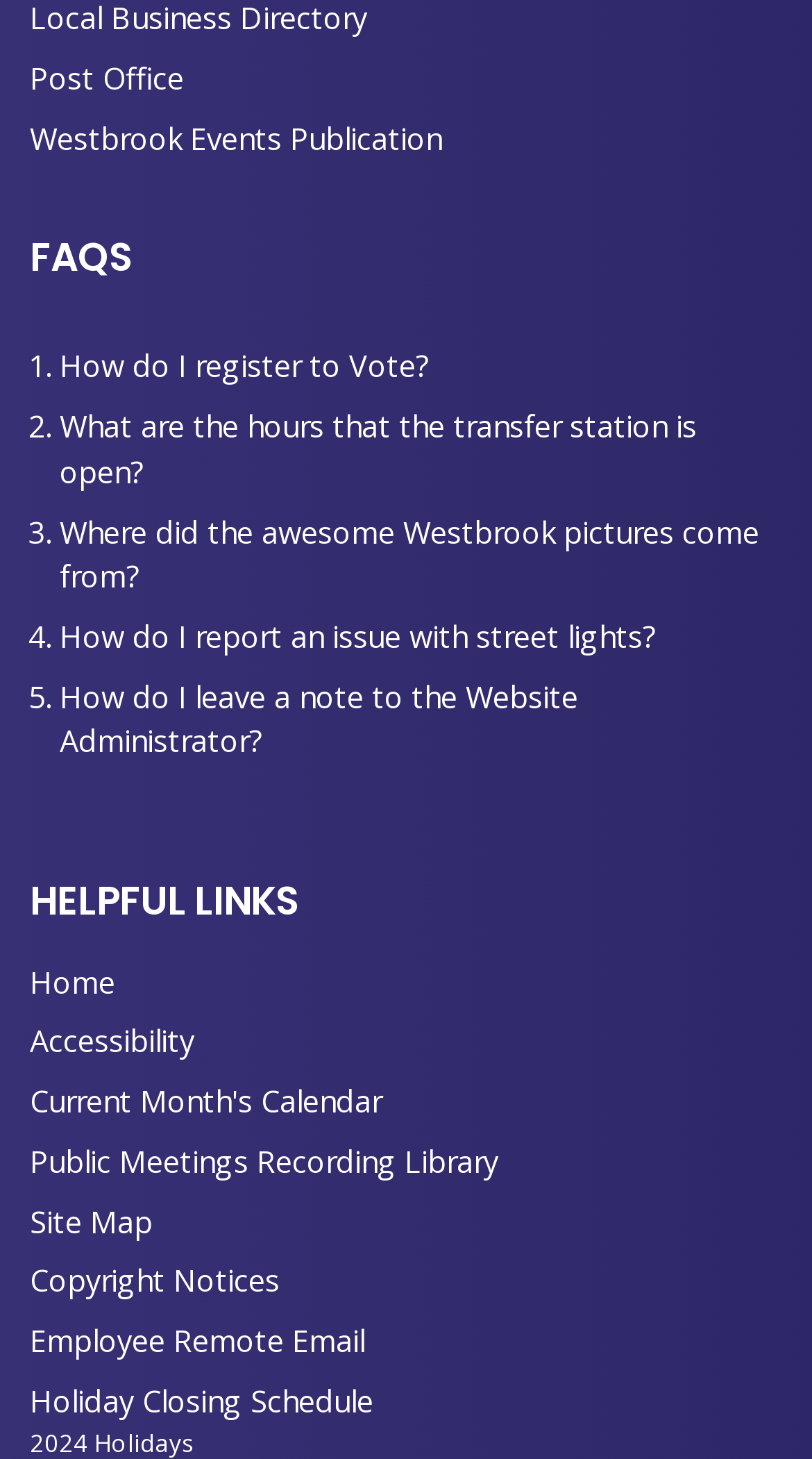Please find the bounding box coordinates in the format (top-left x, top-left y, bottom-right x, bottom-right y) for the given element description. Ensure the coordinates are floating point numbers between 0 and 1. Description: FAQs

[0.037, 0.157, 0.165, 0.195]